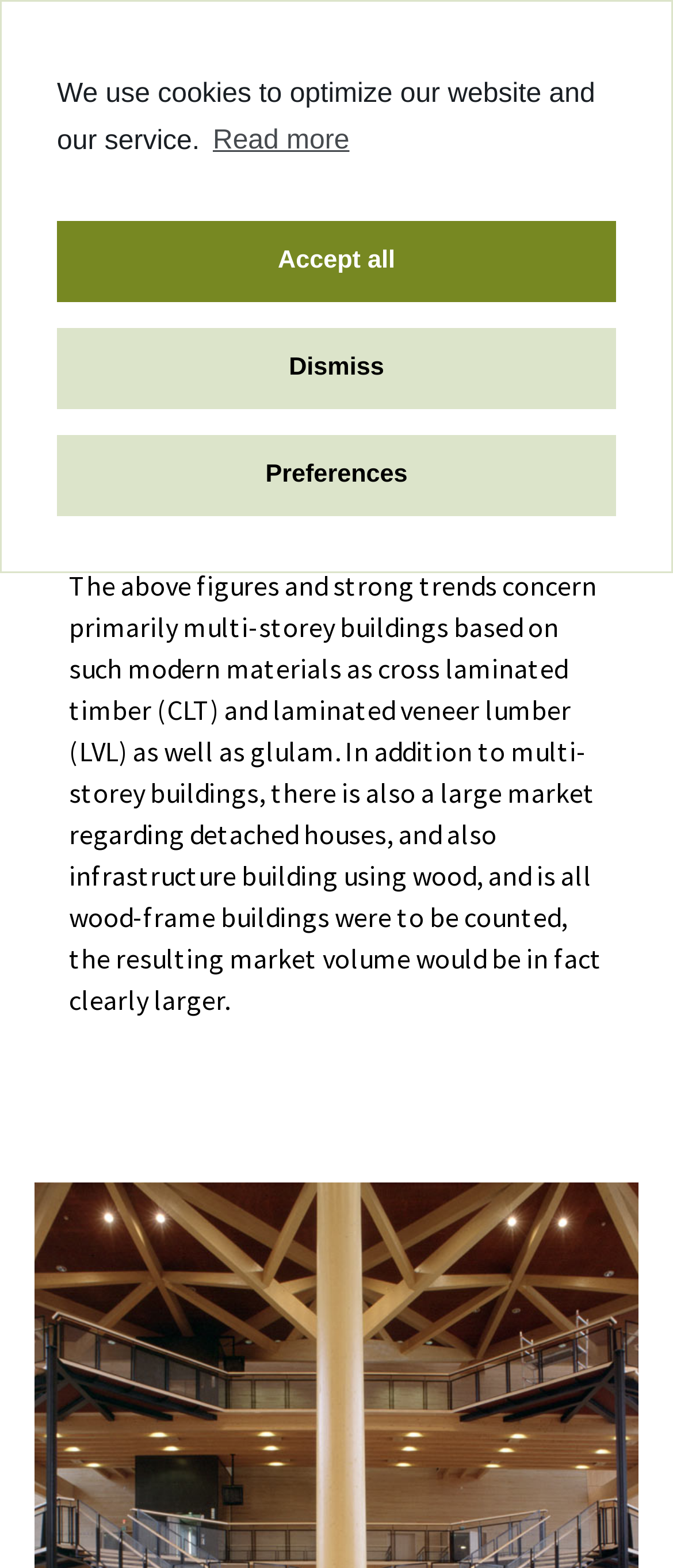Determine the bounding box coordinates in the format (top-left x, top-left y, bottom-right x, bottom-right y). Ensure all values are floating point numbers between 0 and 1. Identify the bounding box of the UI element described by: Read more

[0.308, 0.073, 0.519, 0.107]